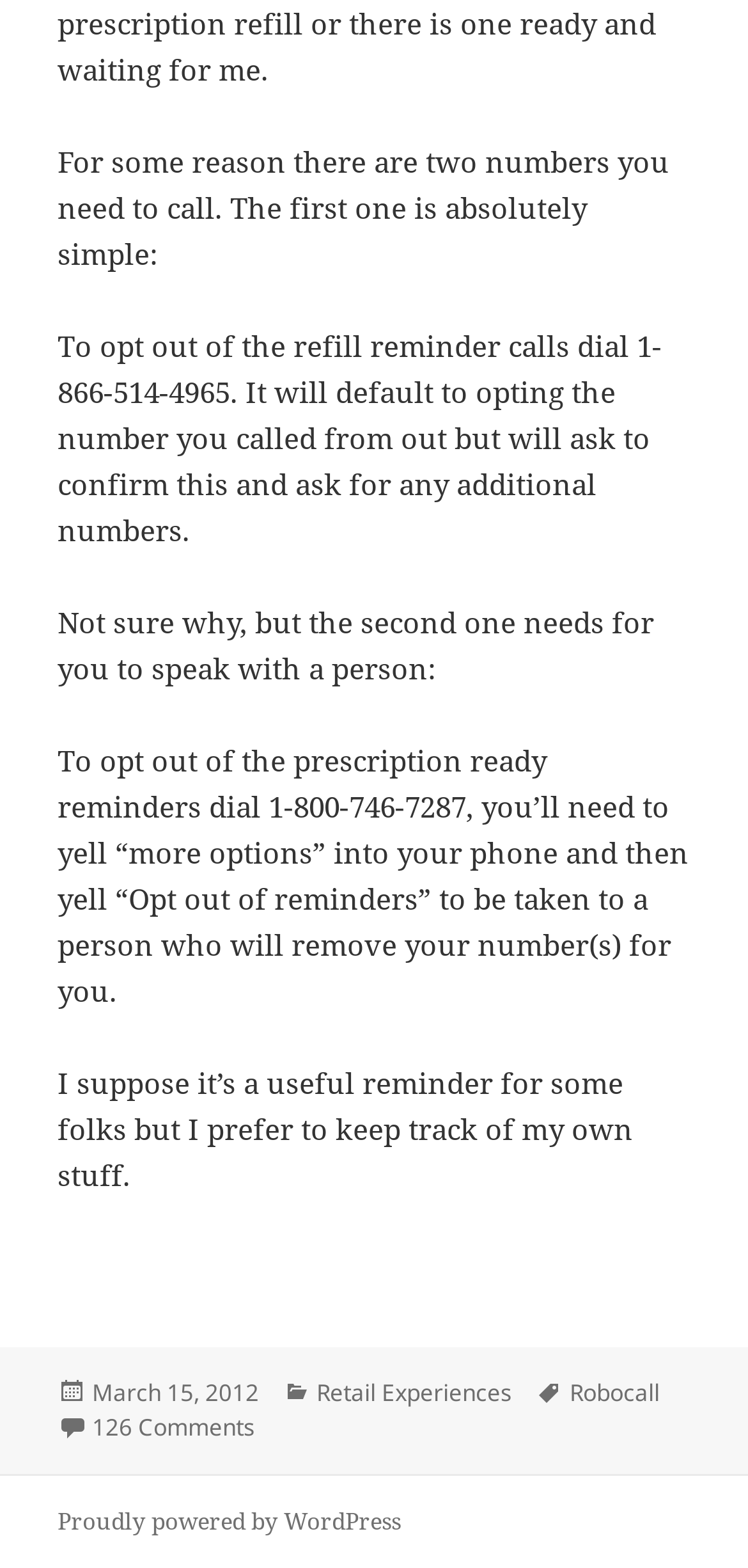Please examine the image and provide a detailed answer to the question: What is the date of the posted article?

The date of the posted article can be found in the footer section of the webpage, which states 'Posted on March 15, 2012'.